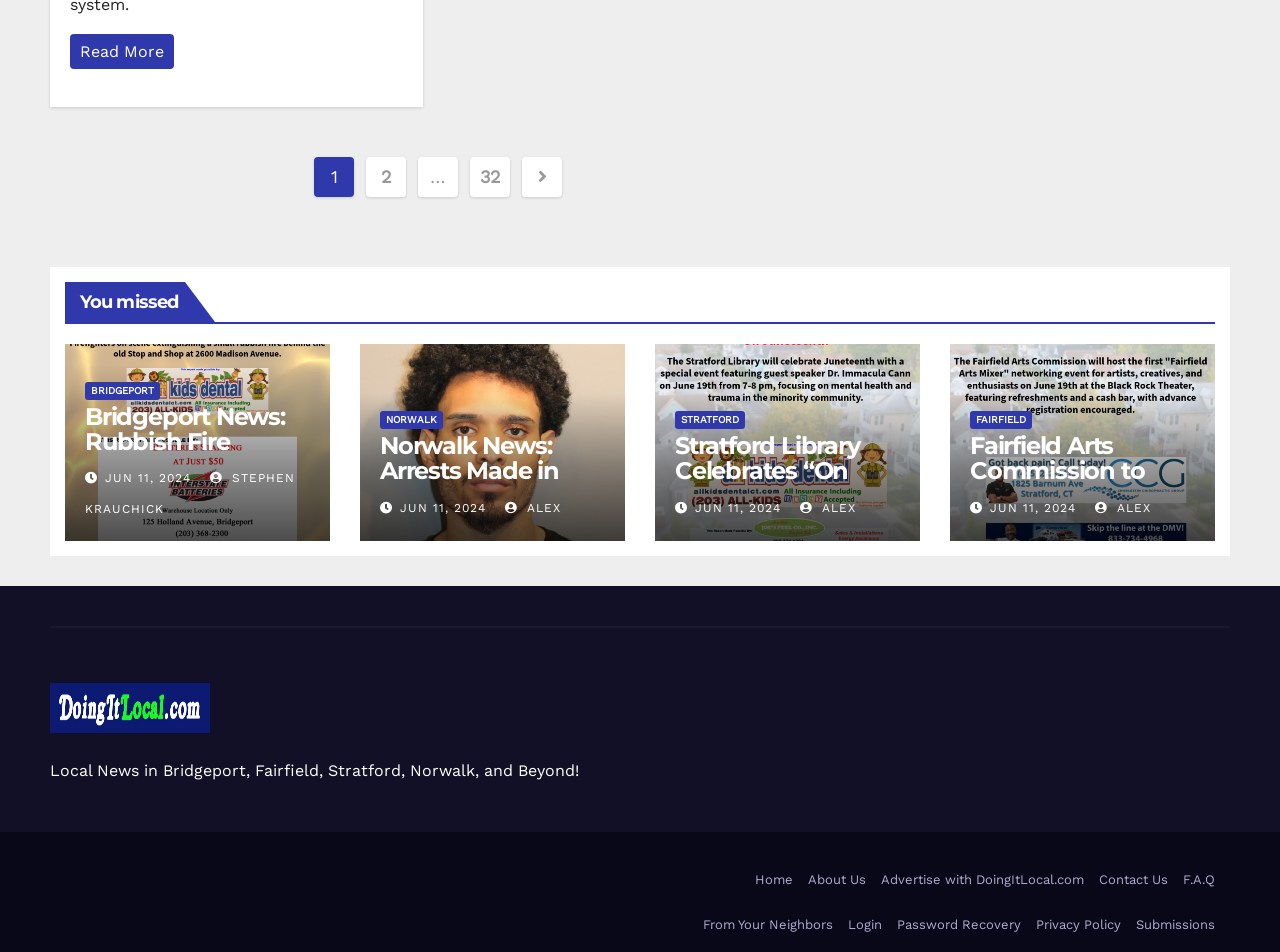Please use the details from the image to answer the following question comprehensively:
How many news articles are listed on this page?

I counted the number of heading elements with text that appears to be a news article title. There are four such elements: 'Bridgeport News: Rubbish Fire', 'Norwalk News: Arrests Made in Vape Shop Raids for Illegal Sales and Possession', 'Stratford Library Celebrates “On Juneteenth”', and 'Fairfield Arts Commission to Host Artist Networking Event'.